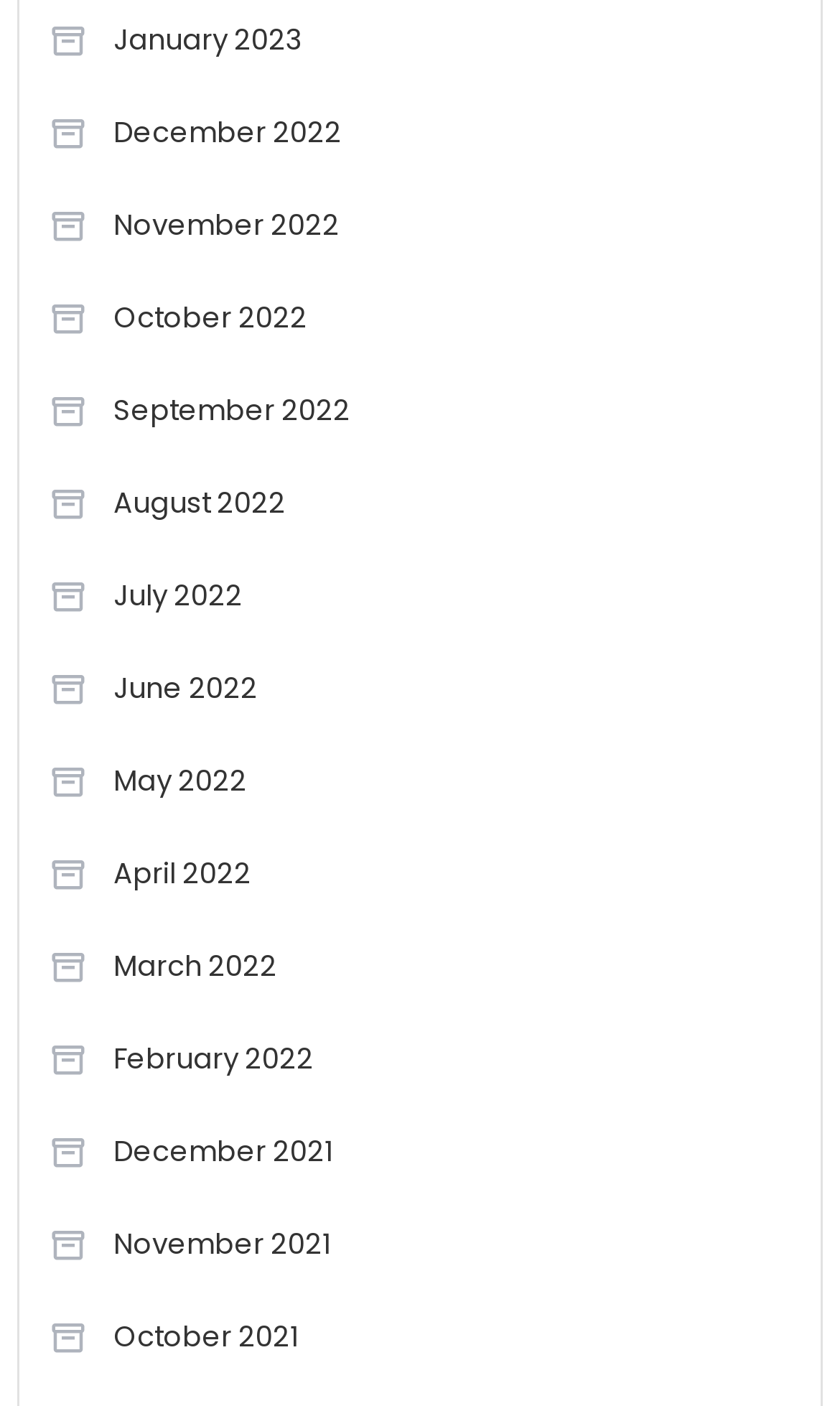Answer in one word or a short phrase: 
How many months are listed in 2022?

12